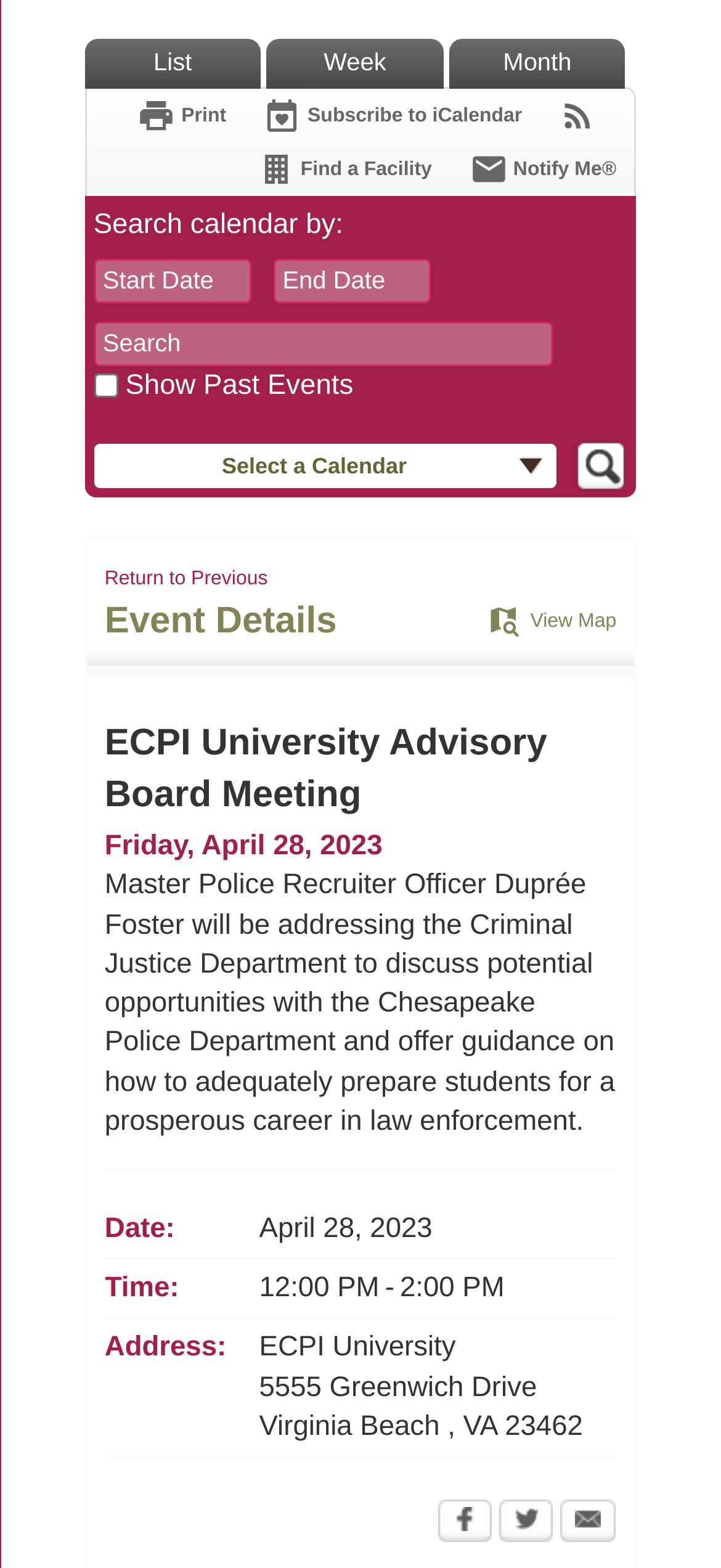Given the element description parent_node: May2024 title="Next month", identify the bounding box coordinates for the UI element on the webpage screenshot. The format should be (top-left x, top-left y, bottom-right x, bottom-right y), with values between 0 and 1.

[0.684, 0.239, 0.827, 0.277]